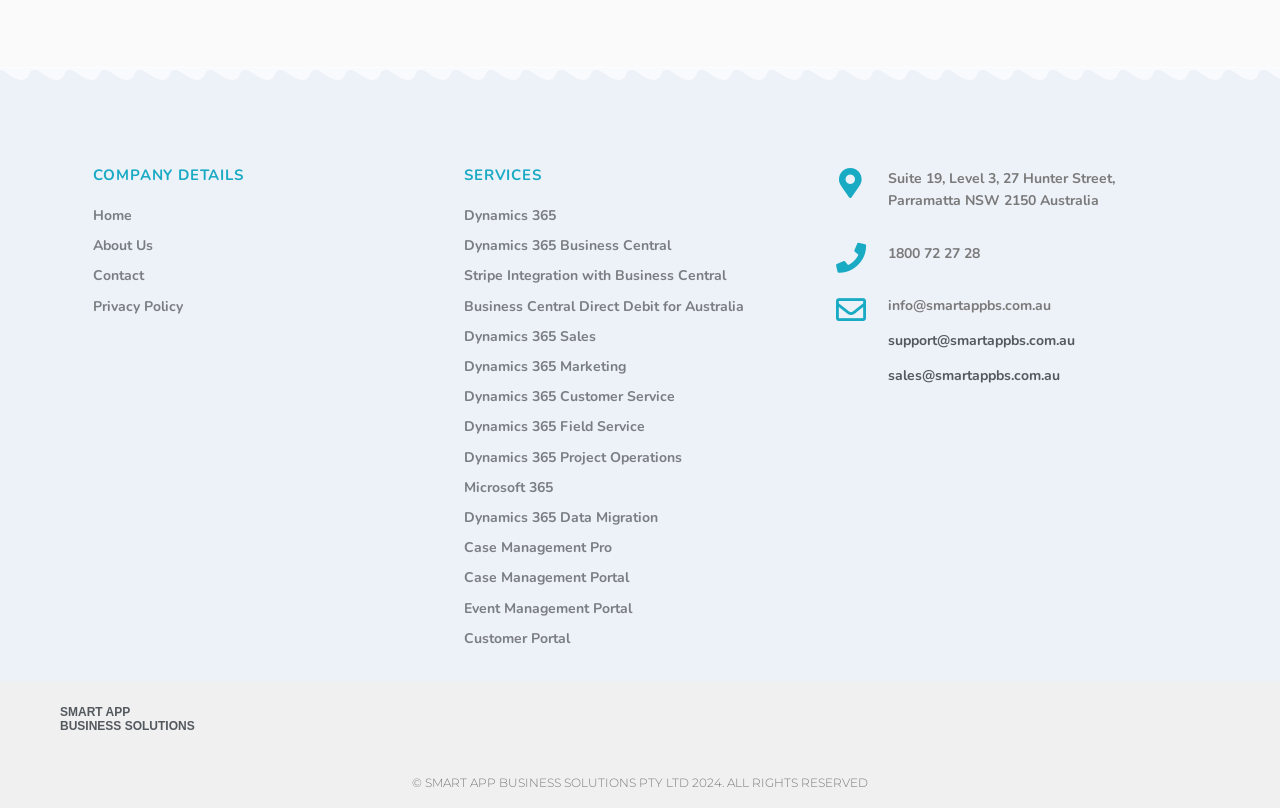Extract the bounding box coordinates of the UI element described by: "Diversity, Equity, and Inclusion Fund". The coordinates should include four float numbers ranging from 0 to 1, e.g., [left, top, right, bottom].

None